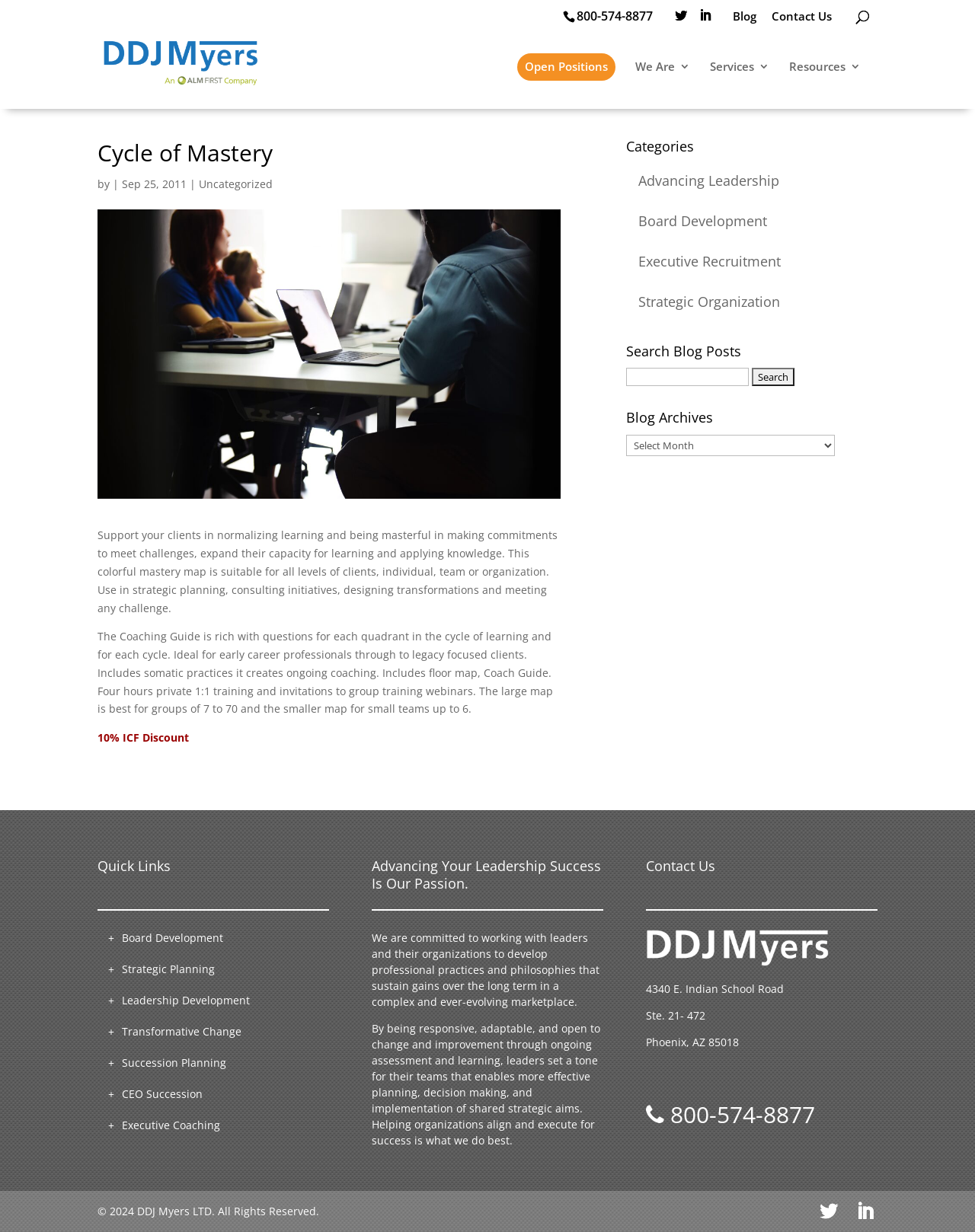Find the bounding box coordinates for the element that must be clicked to complete the instruction: "Search for blog posts". The coordinates should be four float numbers between 0 and 1, indicated as [left, top, right, bottom].

[0.642, 0.299, 0.856, 0.314]